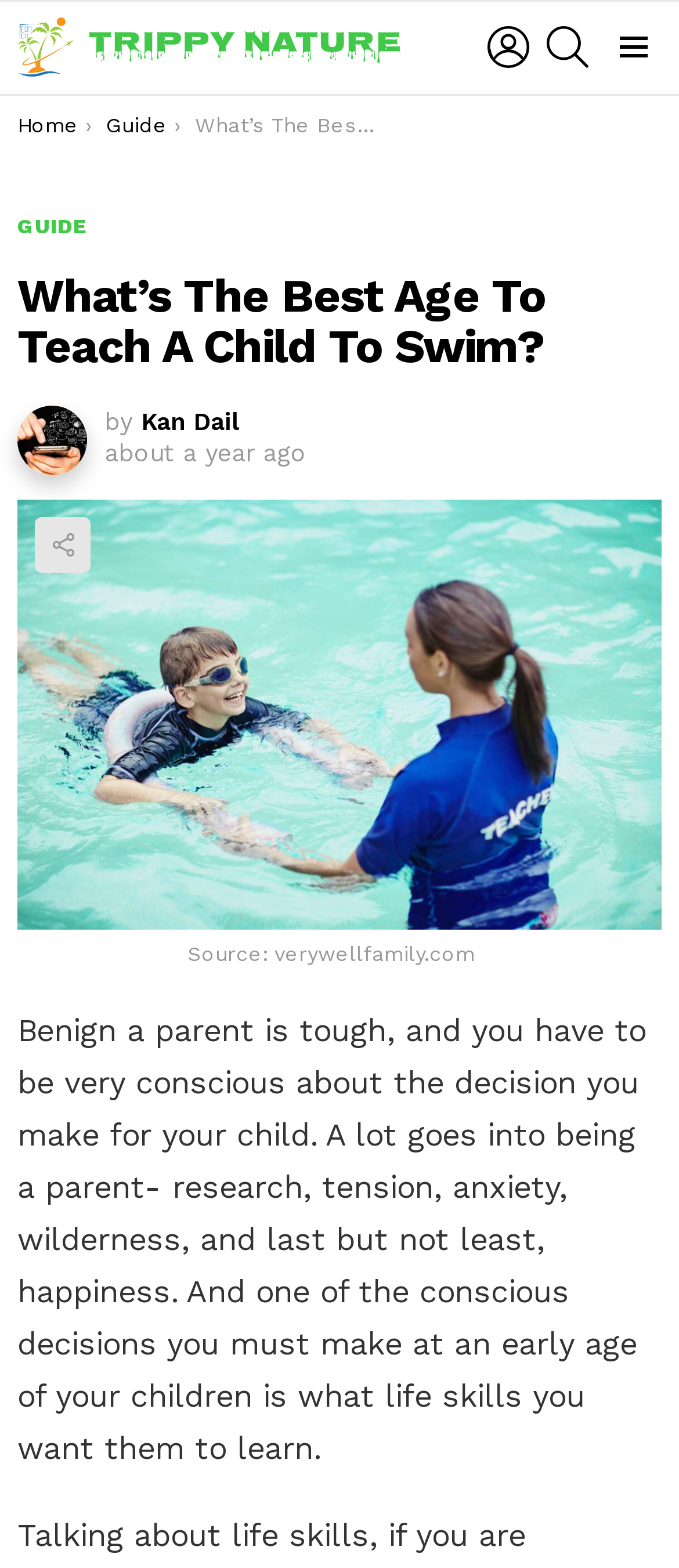Detail the various sections and features present on the webpage.

The webpage is about deciding the best age to teach a child to swim. At the top left, there is a logo of Feri.org, which is also a clickable link. Next to it, there are three links: LOGIN, SEARCH, and Menu, aligned horizontally. Below the logo, there is a breadcrumb navigation with links to Home and Guide.

The main content of the webpage is a blog post titled "What's The Best Age To Teach A Child To Swim?" written by Kan Dail. The title is followed by the author's name, the date of publication (January 3, 2023), and a timestamp. There is also a share button on the top right of the article.

The article begins with a brief introduction, followed by a large block of text that discusses the challenges of being a parent and the importance of making conscious decisions for one's child. The text is accompanied by an image, and below it, there is a caption indicating the source of the image as verywellfamily.com.

Overall, the webpage has a simple layout with a clear hierarchy of elements, making it easy to navigate and read.